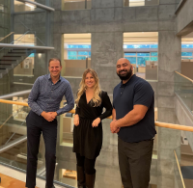Describe the image thoroughly.

The image captures a moment of camaraderie among three individuals, likely associated with the Northwest Energy Efficiency Alliance (NEEA), as they celebrate achievements in energy efficiency. Set against a modern architectural backdrop featuring large windows and a sleek interior, the trio stands casually by a railing, projecting a sense of warmth and collaboration. The context suggests that they may be winners or representatives of the 2021 Leadership in Energy Efficiency Awards, which honor significant contributions to advancing energy efficiency in the Northwest. Their smiles and relaxed postures convey a spirit of teamwork and recognition, aligning with the event's celebration of innovation and collaboration in the field of energy efficiency.